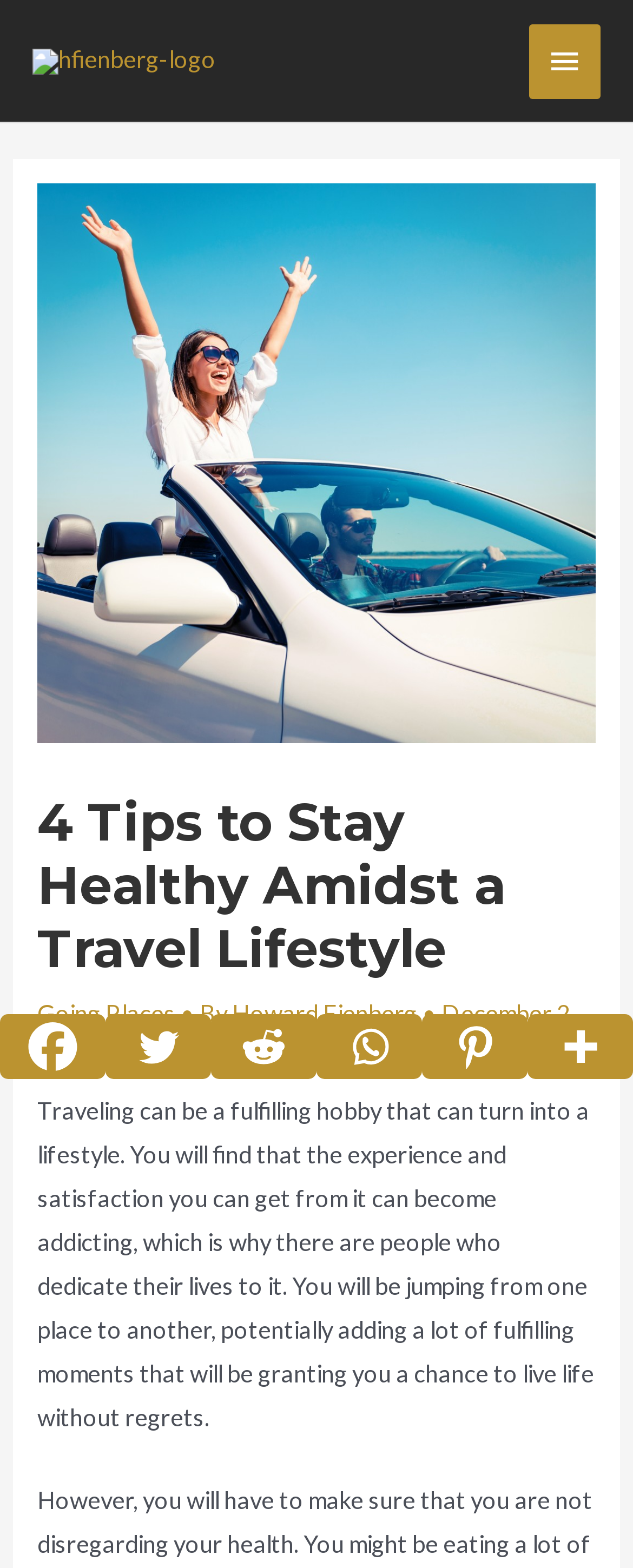Please specify the bounding box coordinates of the clickable region necessary for completing the following instruction: "Open the main menu". The coordinates must consist of four float numbers between 0 and 1, i.e., [left, top, right, bottom].

[0.836, 0.015, 0.949, 0.063]